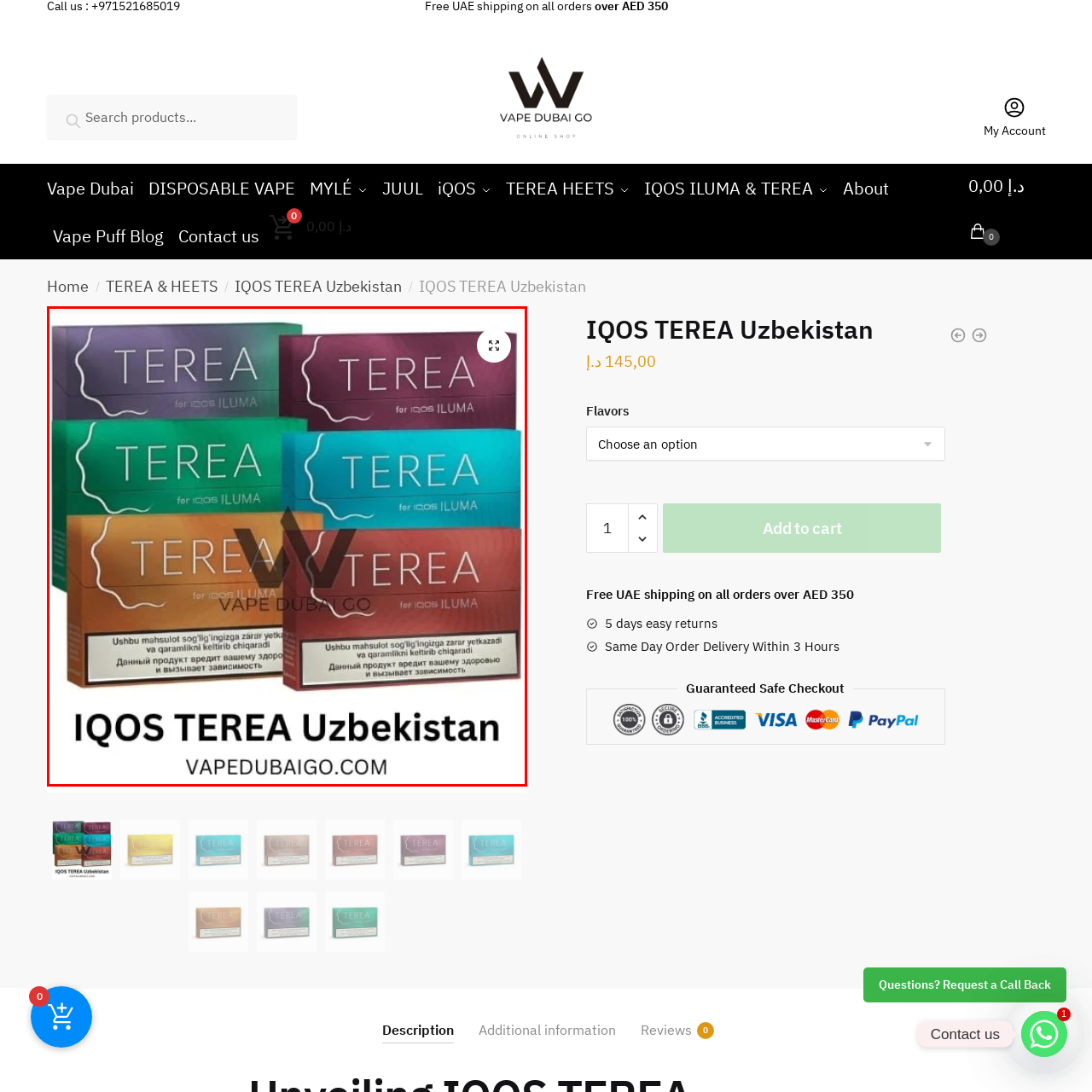Please look at the image highlighted by the red bounding box and provide a single word or phrase as an answer to this question:
Where can customers find more information and purchase these products?

vapedubaigo.com